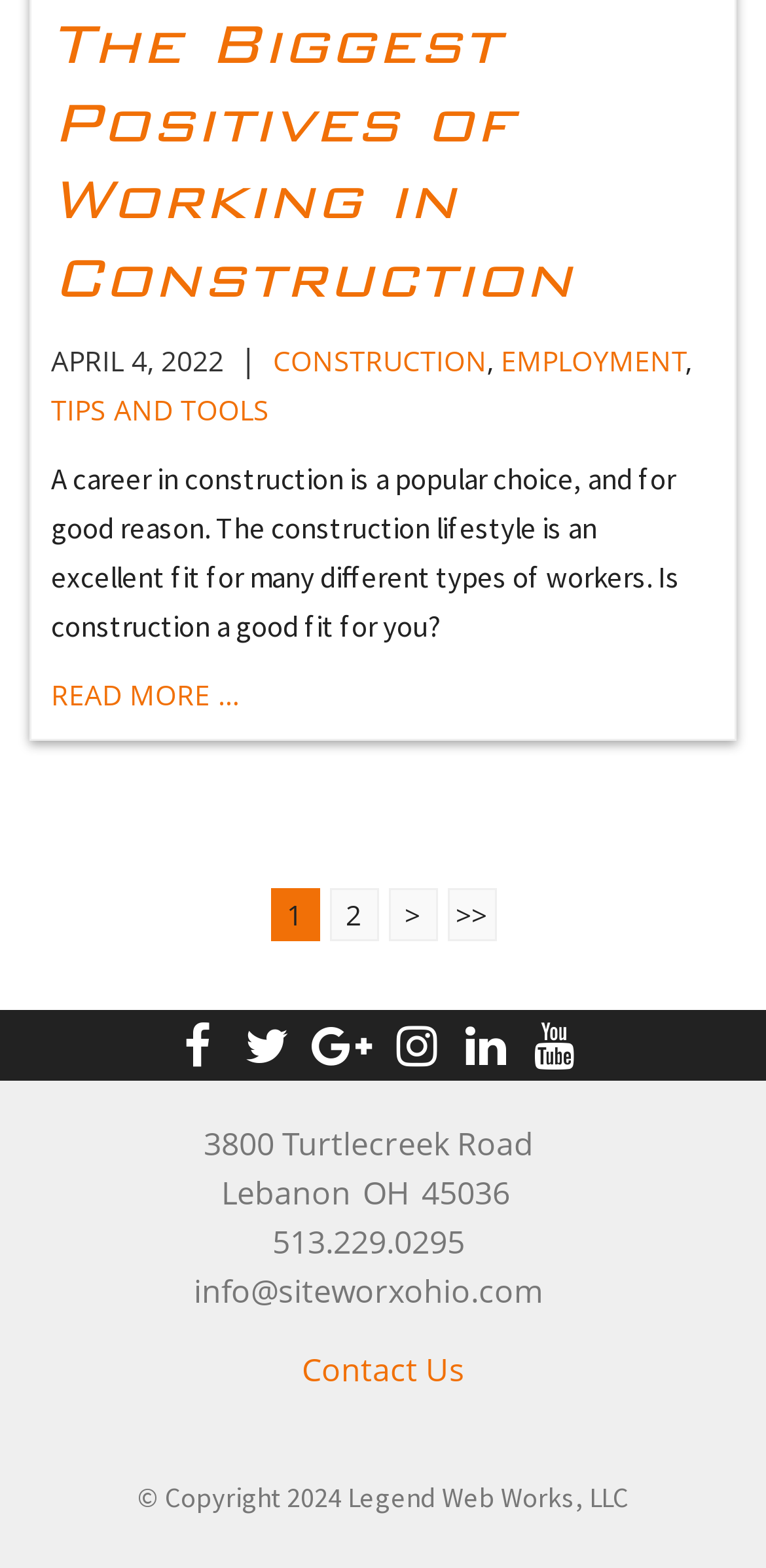Specify the bounding box coordinates of the element's region that should be clicked to achieve the following instruction: "Visit the Facebook page". The bounding box coordinates consist of four float numbers between 0 and 1, in the format [left, top, right, bottom].

[0.227, 0.644, 0.288, 0.689]